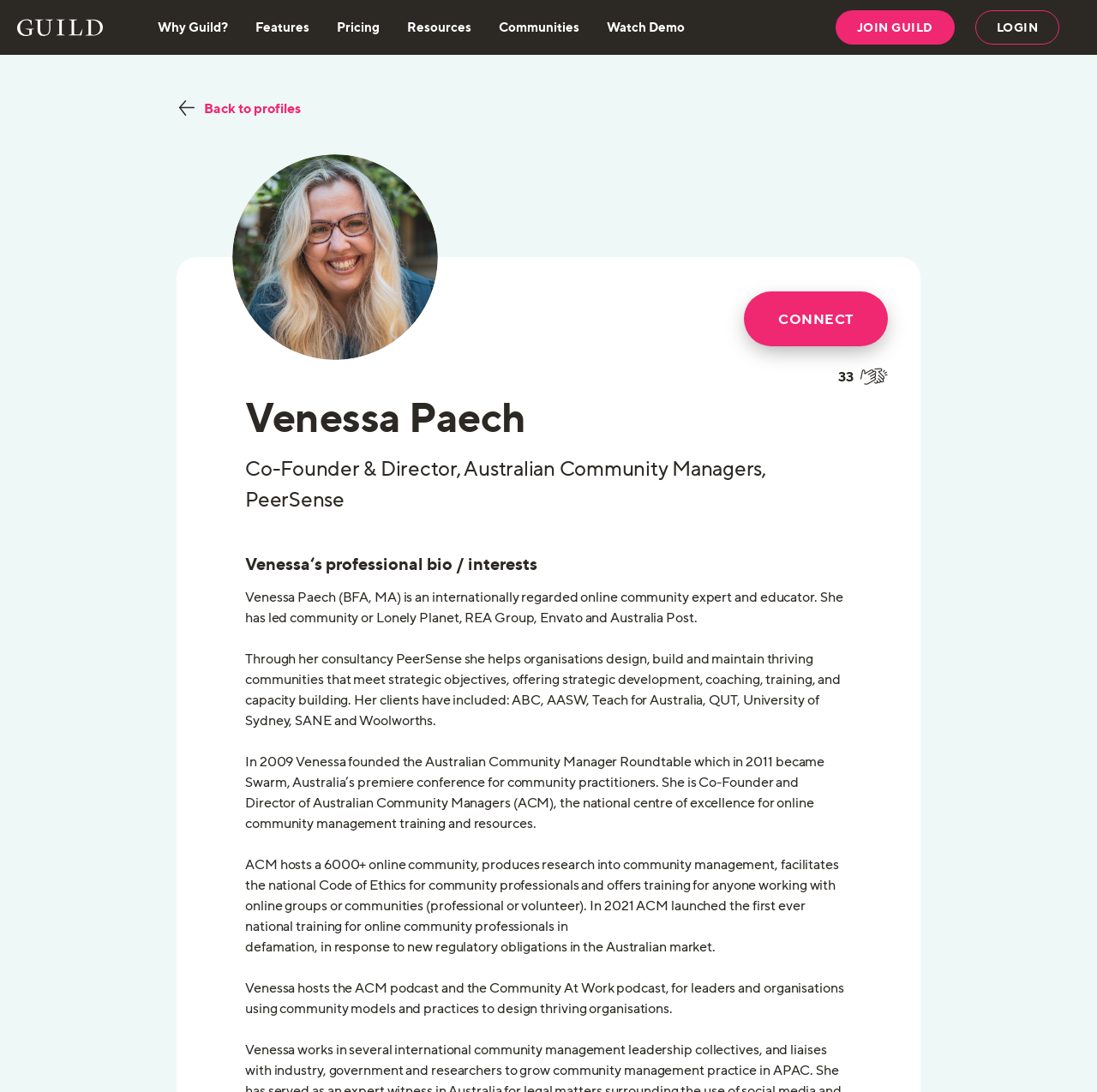What is Venessa Paech's job title?
Using the image, give a concise answer in the form of a single word or short phrase.

Co-Founder & Director